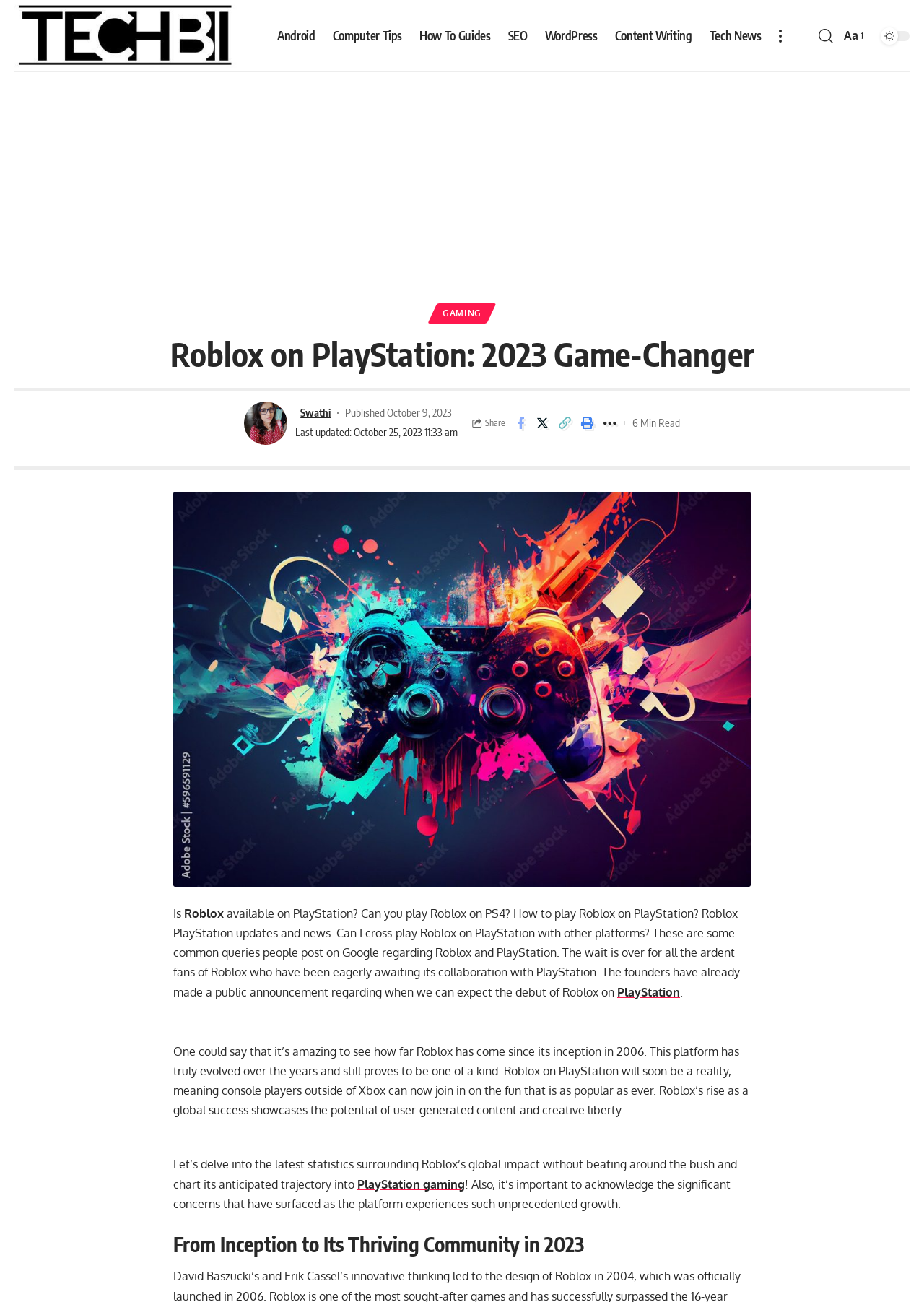Give a complete and precise description of the webpage's appearance.

This webpage is about Roblox on PlayStation, providing information on its availability, updates, and news. At the top, there is a navigation menu with links to various categories, including Android, Computer Tips, How To Guides, SEO, WordPress, Content Writing, and Tech News. Below the navigation menu, there is a header section with a title "Roblox on PlayStation: 2023 Game-Changer" and a link to the author "Swathi". 

To the right of the header section, there is a section with links to share the article on Facebook, Twitter, and other platforms, as well as a "Print" option. Below this section, there is a figure with an image related to Roblox on PlayStation, taking up most of the width of the page.

The main content of the webpage starts below the figure, with a series of paragraphs discussing Roblox's history, its growth, and its upcoming debut on PlayStation. The text is interspersed with links to relevant terms, such as "PlayStation" and "PlayStation gaming". There are also several static text elements, including a "Last updated" timestamp and a "Published" date.

At the bottom of the page, there is a link to go "back to top" and a small advertisement banner on the left side. Throughout the page, there are several other links and images, including a logo at the top left corner with the text "TechBii".